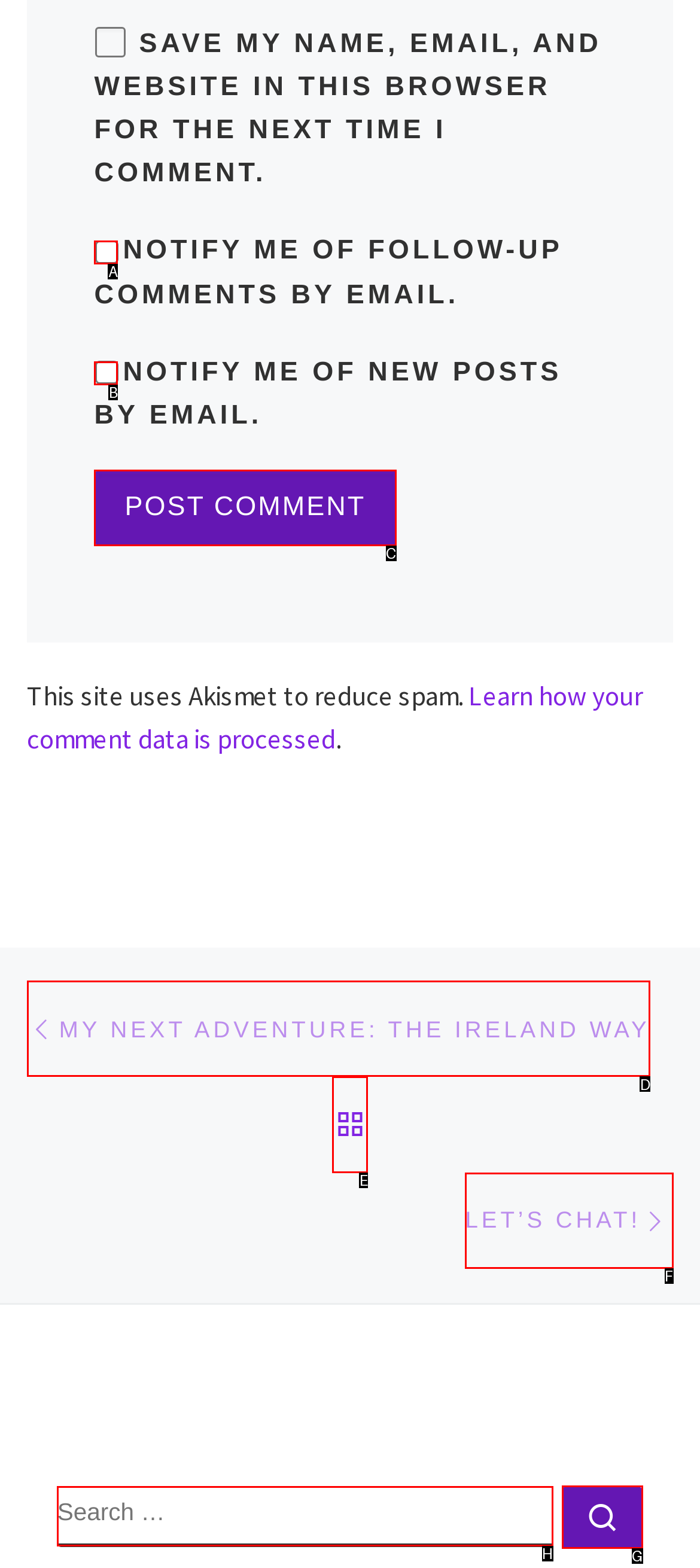Identify the letter of the UI element you should interact with to perform the task: Search for something
Reply with the appropriate letter of the option.

H